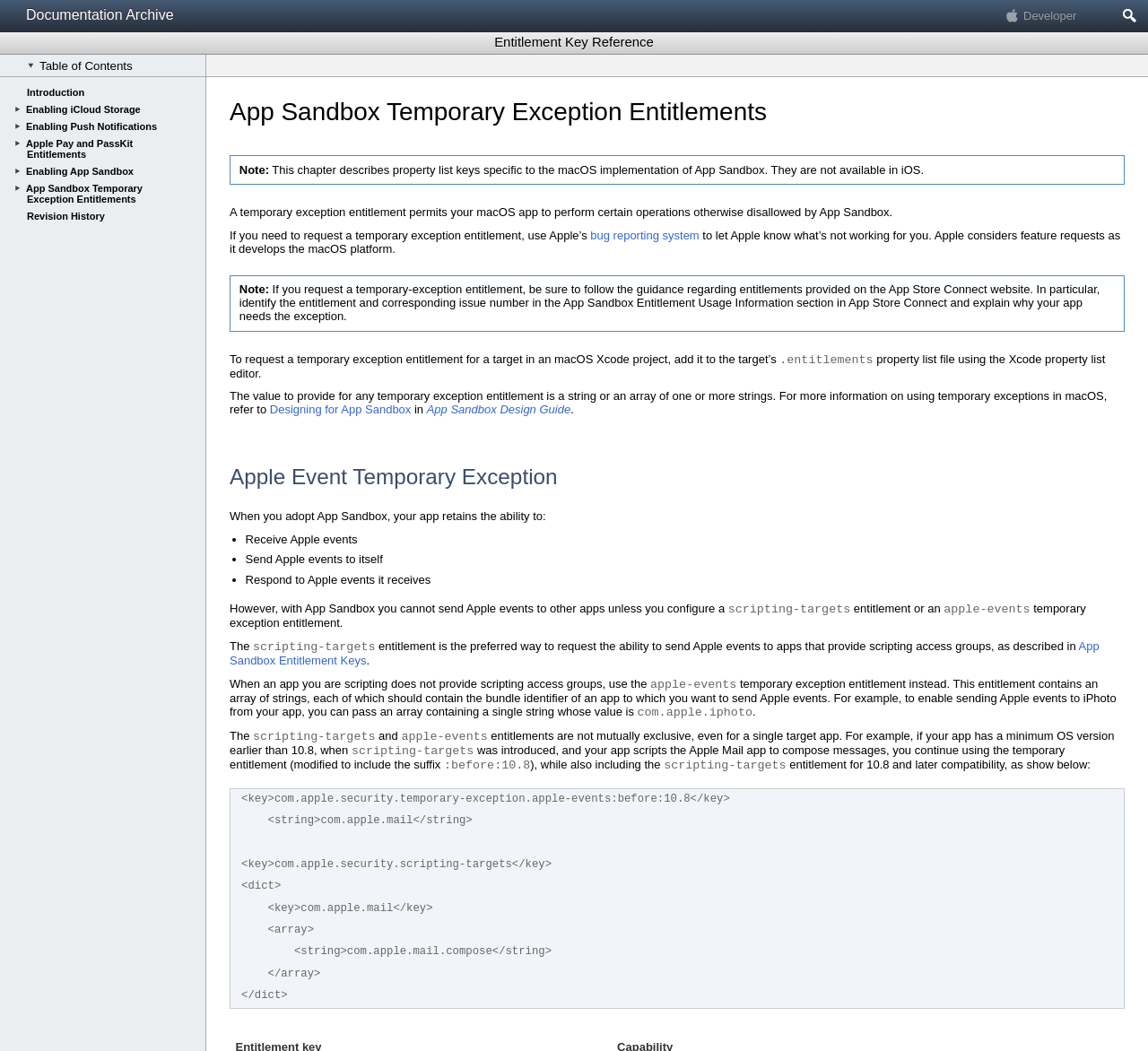What is the value to provide for any temporary exception entitlement?
Refer to the image and answer the question using a single word or phrase.

A string or an array of one or more strings